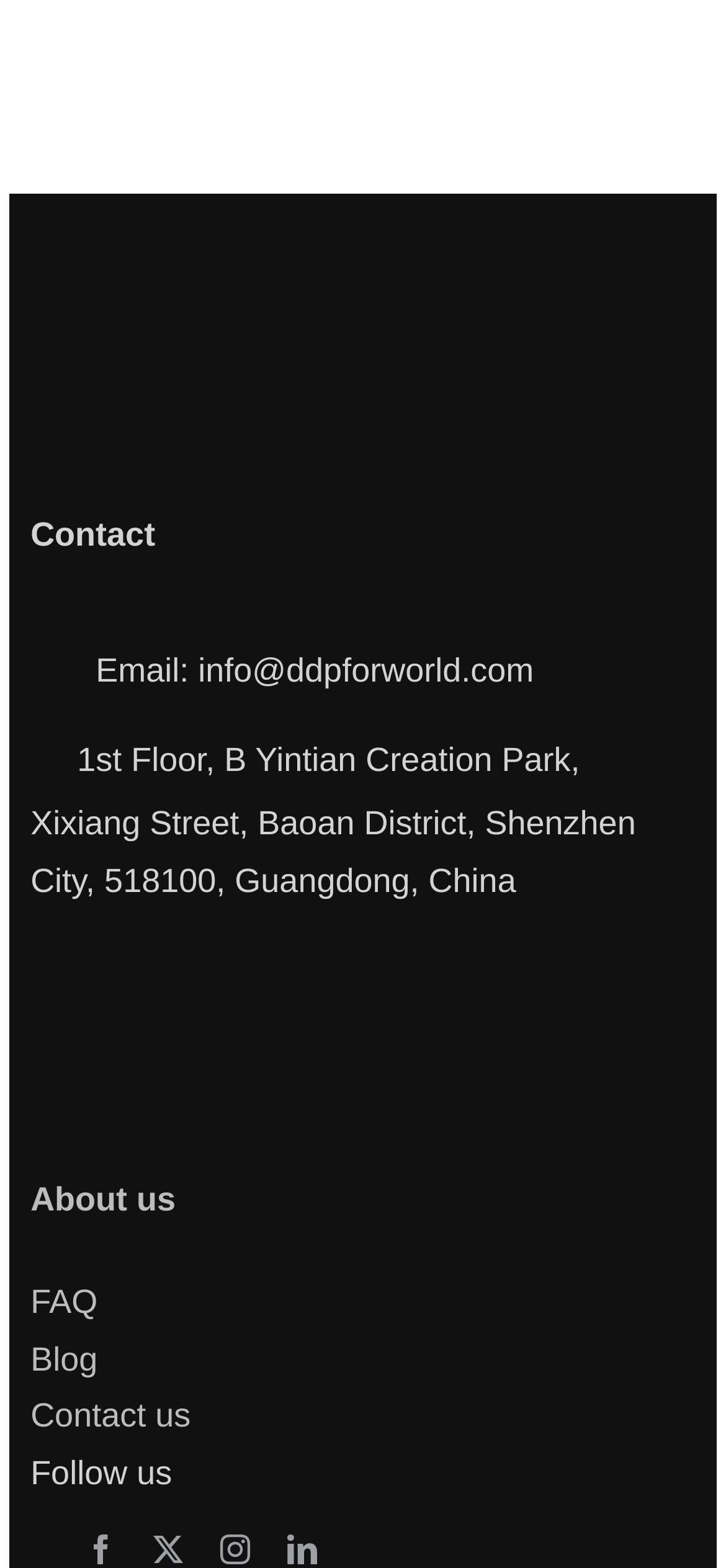Locate the bounding box coordinates of the area you need to click to fulfill this instruction: 'Follow us on facebook'. The coordinates must be in the form of four float numbers ranging from 0 to 1: [left, top, right, bottom].

[0.119, 0.979, 0.16, 0.998]